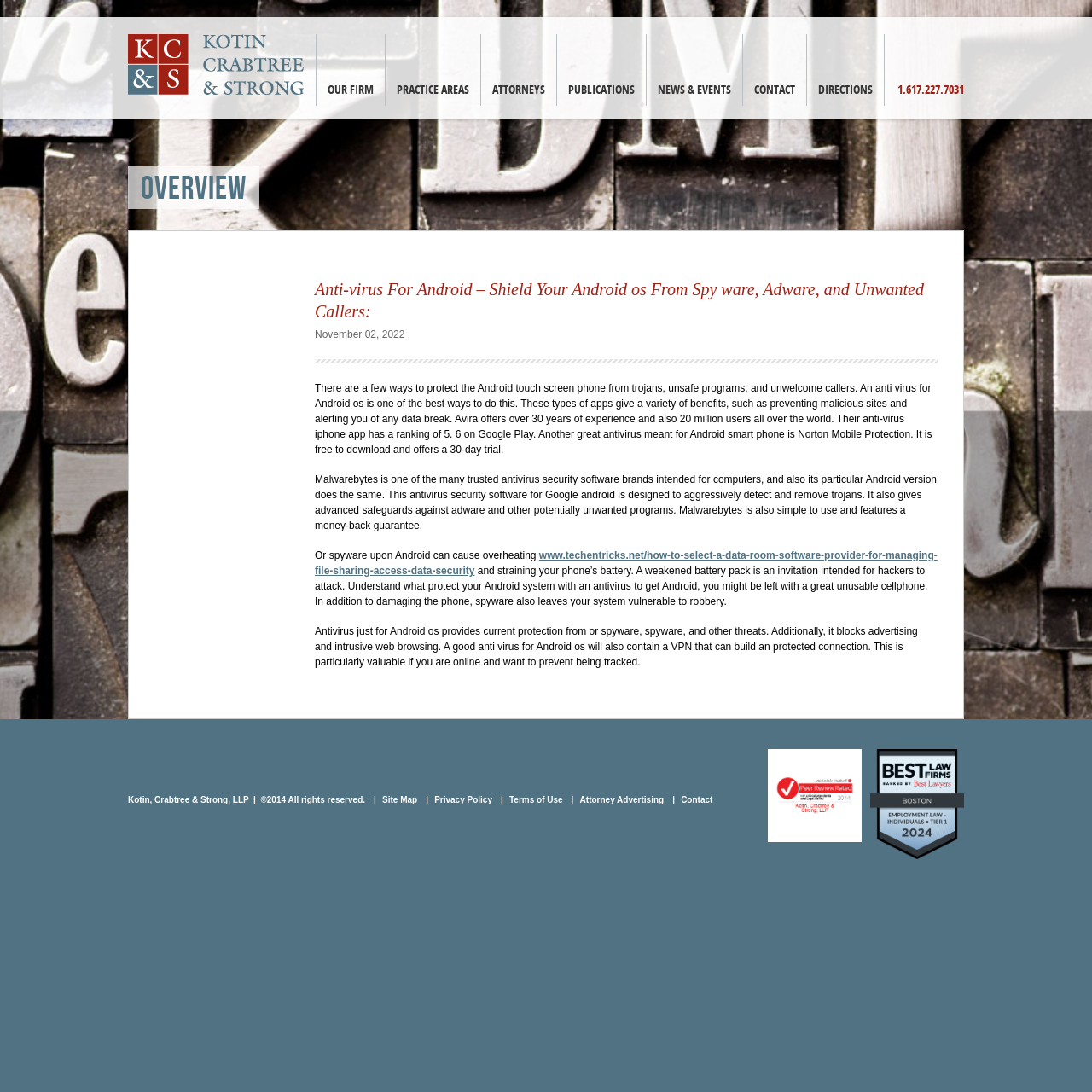Predict the bounding box of the UI element based on the description: "News & Events". The coordinates should be four float numbers between 0 and 1, formatted as [left, top, right, bottom].

[0.592, 0.031, 0.68, 0.097]